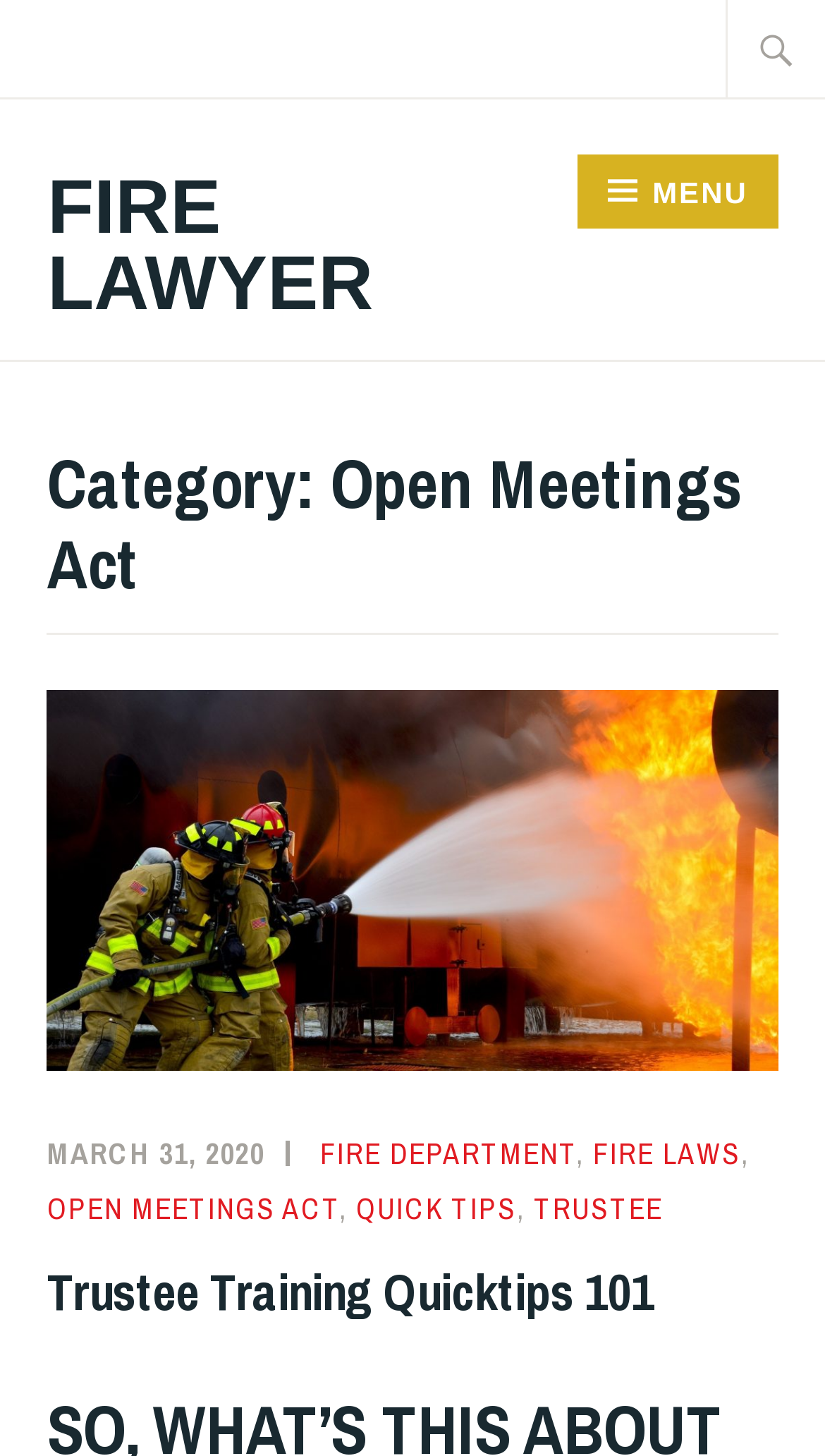Please give the bounding box coordinates of the area that should be clicked to fulfill the following instruction: "search for something". The coordinates should be in the format of four float numbers from 0 to 1, i.e., [left, top, right, bottom].

[0.882, 0.0, 1.0, 0.067]